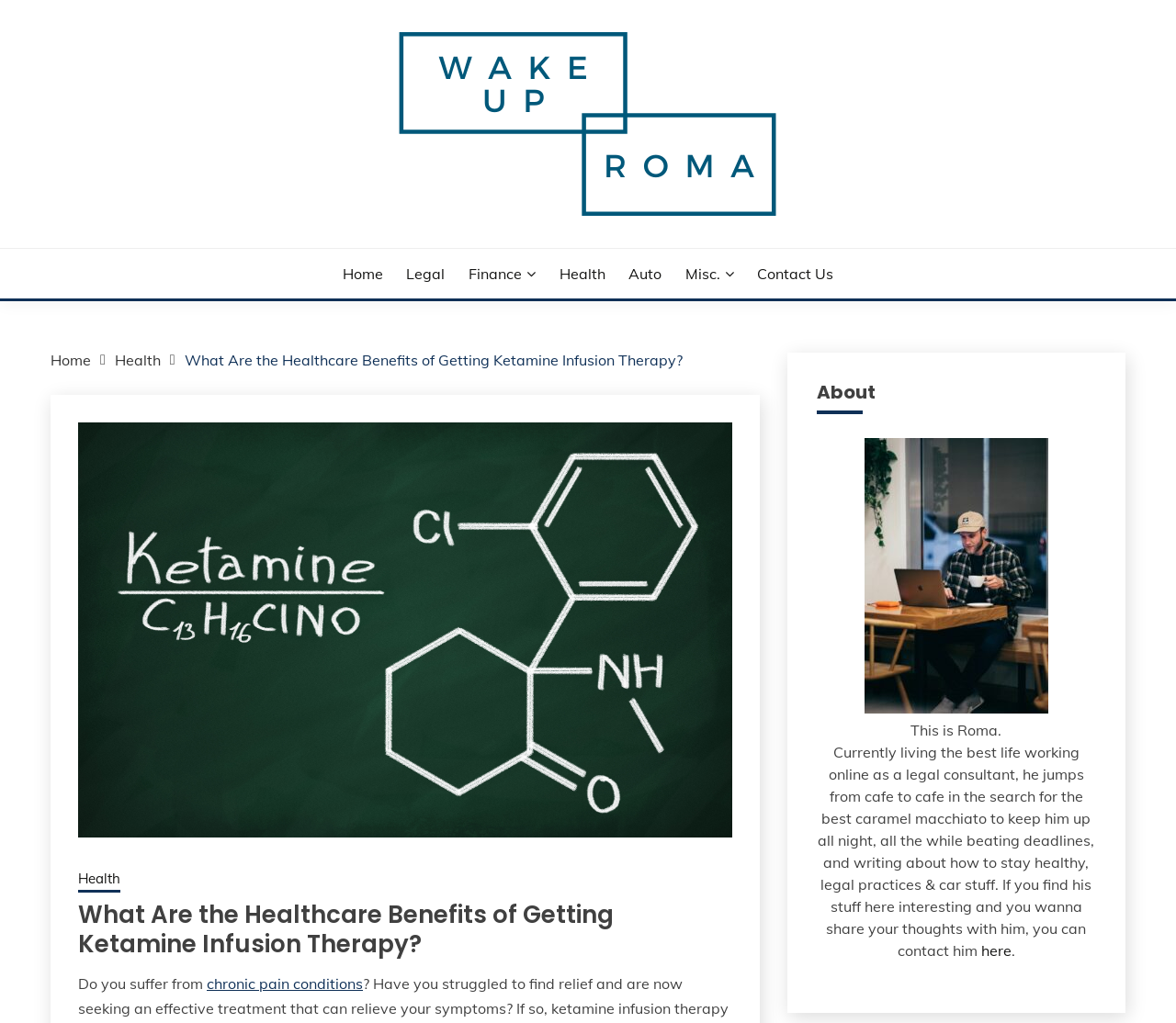Locate the bounding box coordinates of the item that should be clicked to fulfill the instruction: "Click on the 'Home' link".

[0.291, 0.257, 0.326, 0.278]